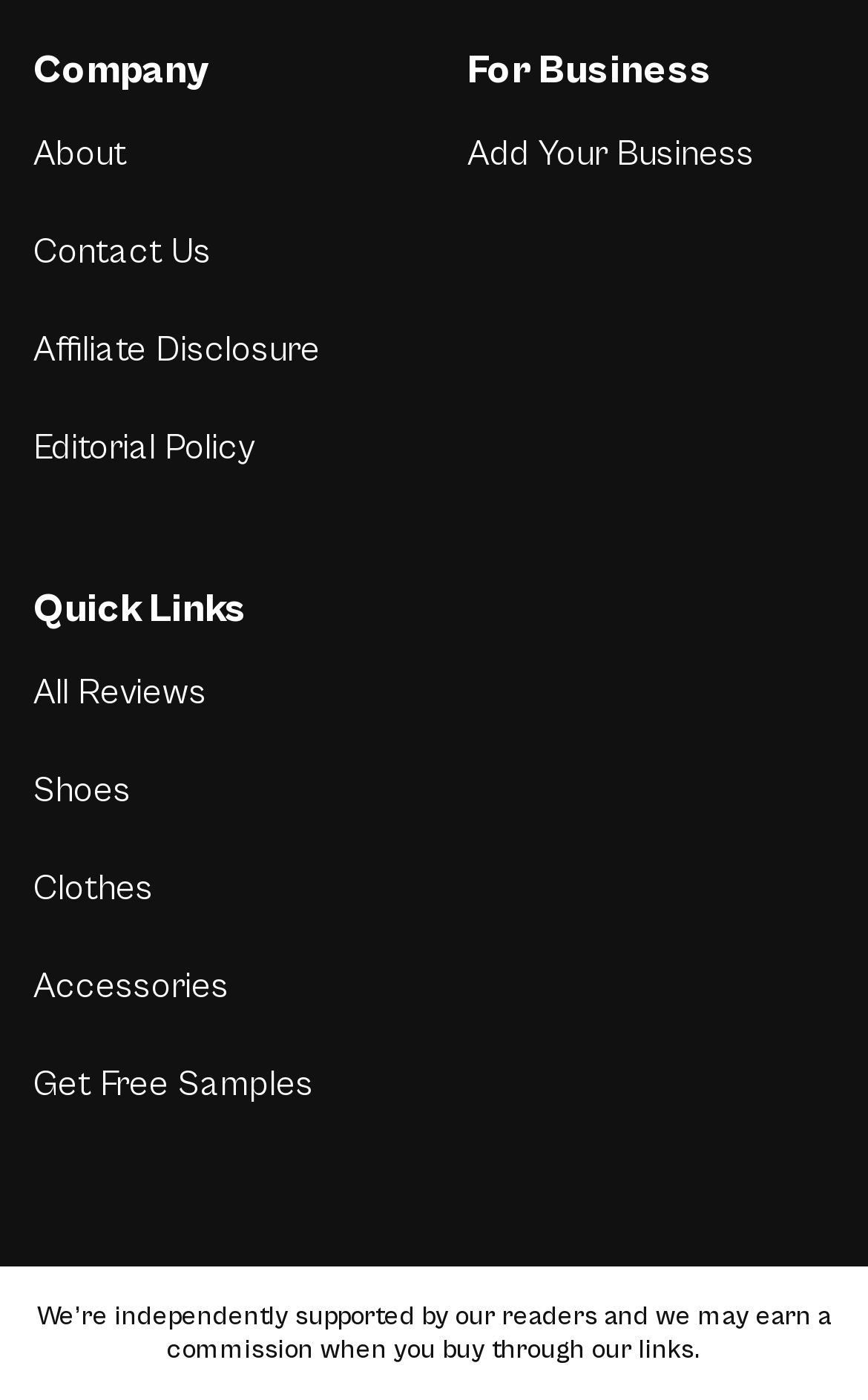Identify the coordinates of the bounding box for the element that must be clicked to accomplish the instruction: "Click on About".

[0.038, 0.096, 0.146, 0.124]